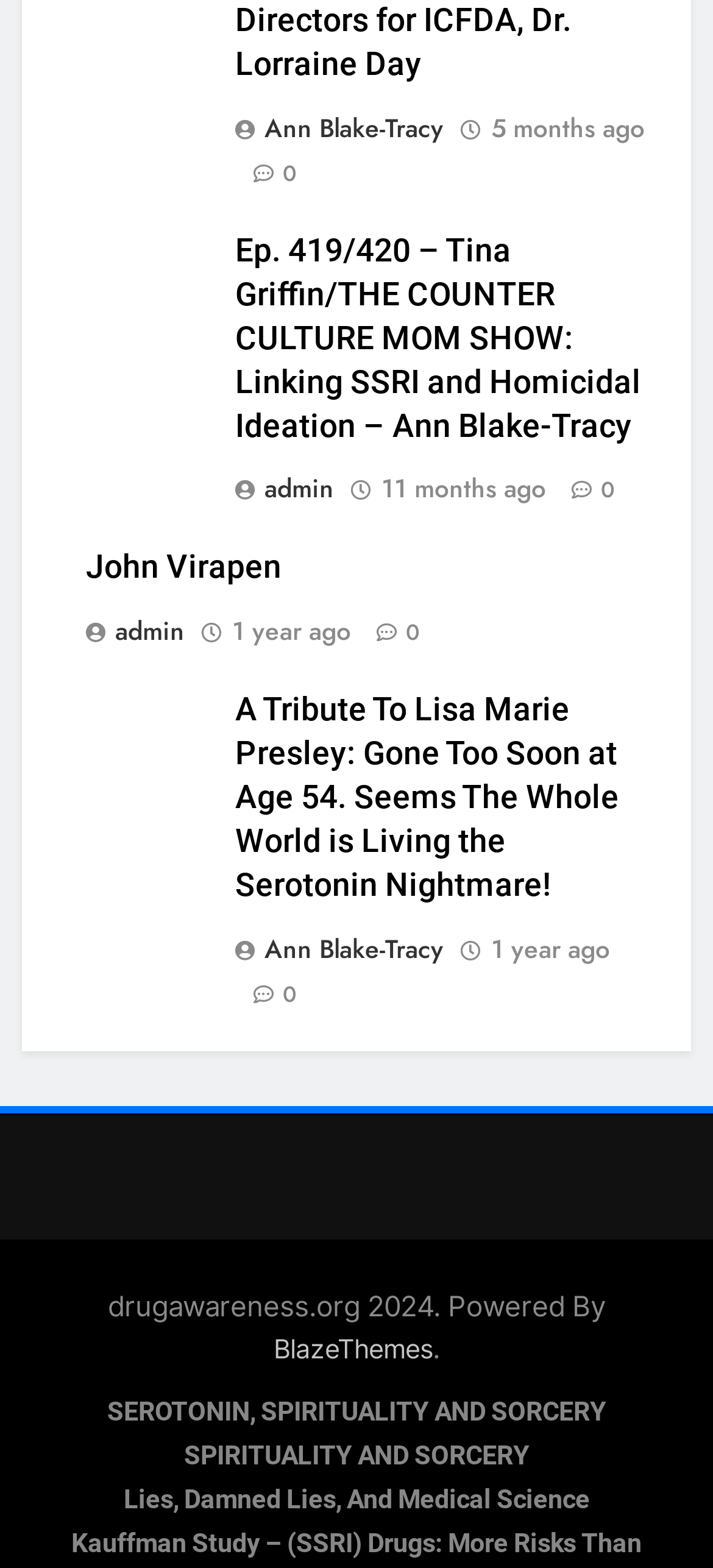Using the description: "11 months ago11 months ago", determine the UI element's bounding box coordinates. Ensure the coordinates are in the format of four float numbers between 0 and 1, i.e., [left, top, right, bottom].

[0.535, 0.303, 0.765, 0.324]